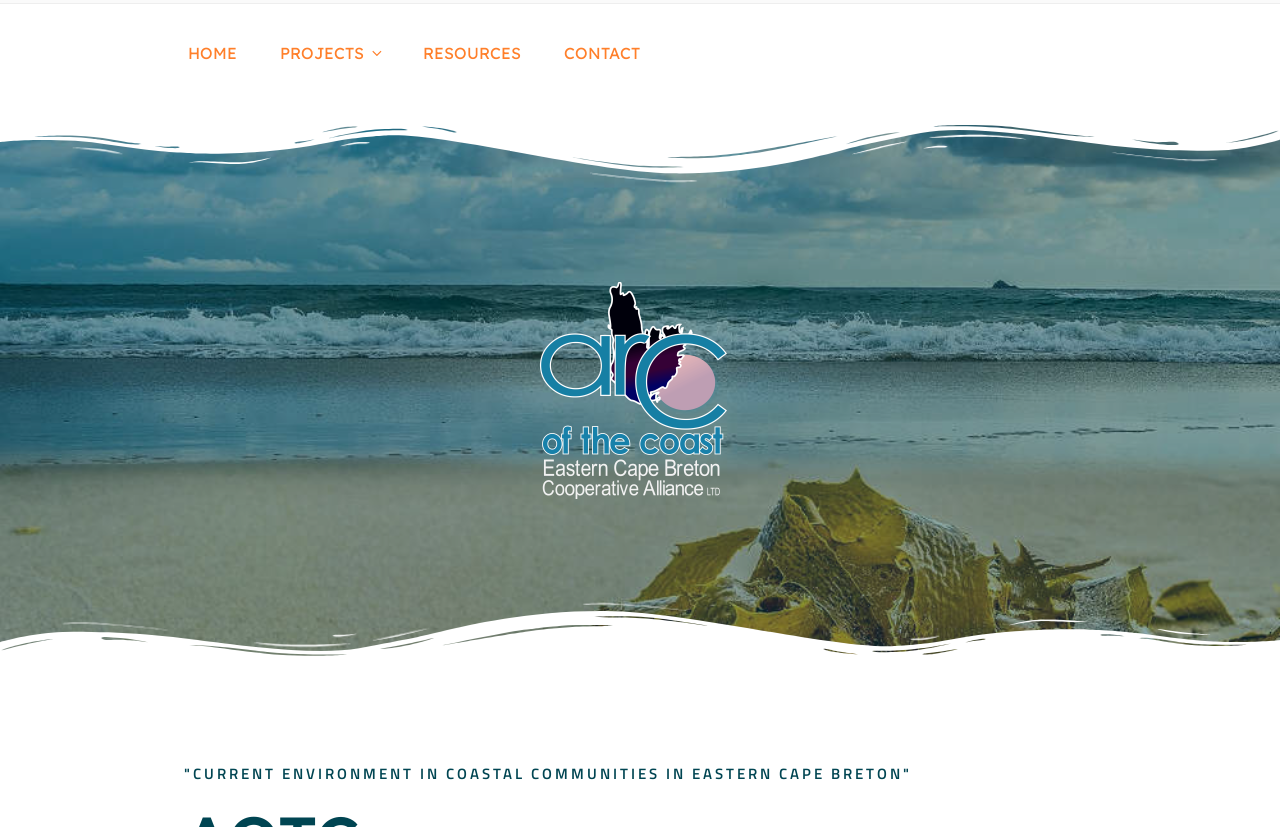Extract the bounding box coordinates for the UI element described as: "Terms & Conditions".

None